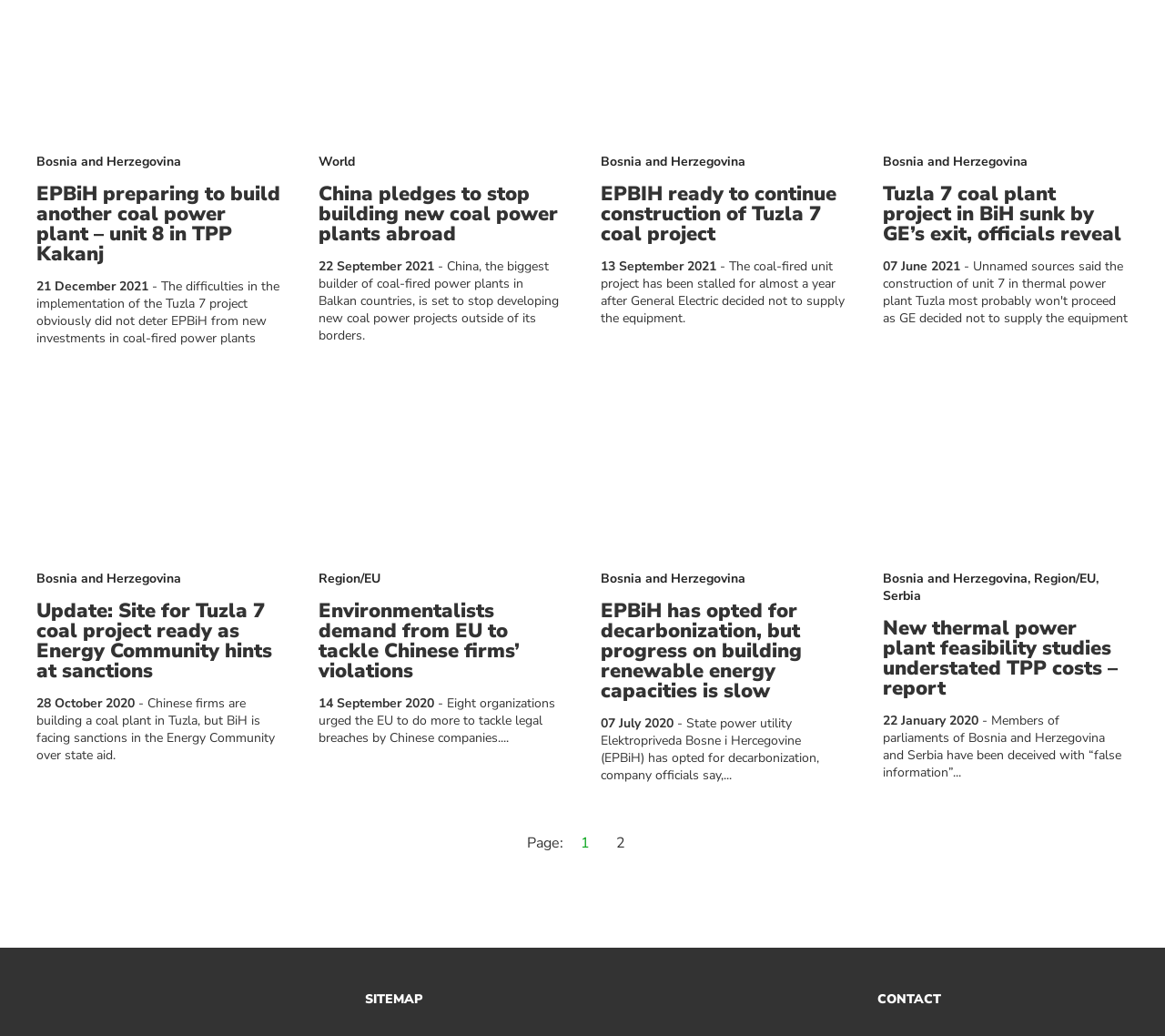Please give a one-word or short phrase response to the following question: 
What is the topic of the article 'EPBiH preparing to build another coal power plant – unit 8 in TPP Kakanj'?

coal power plant